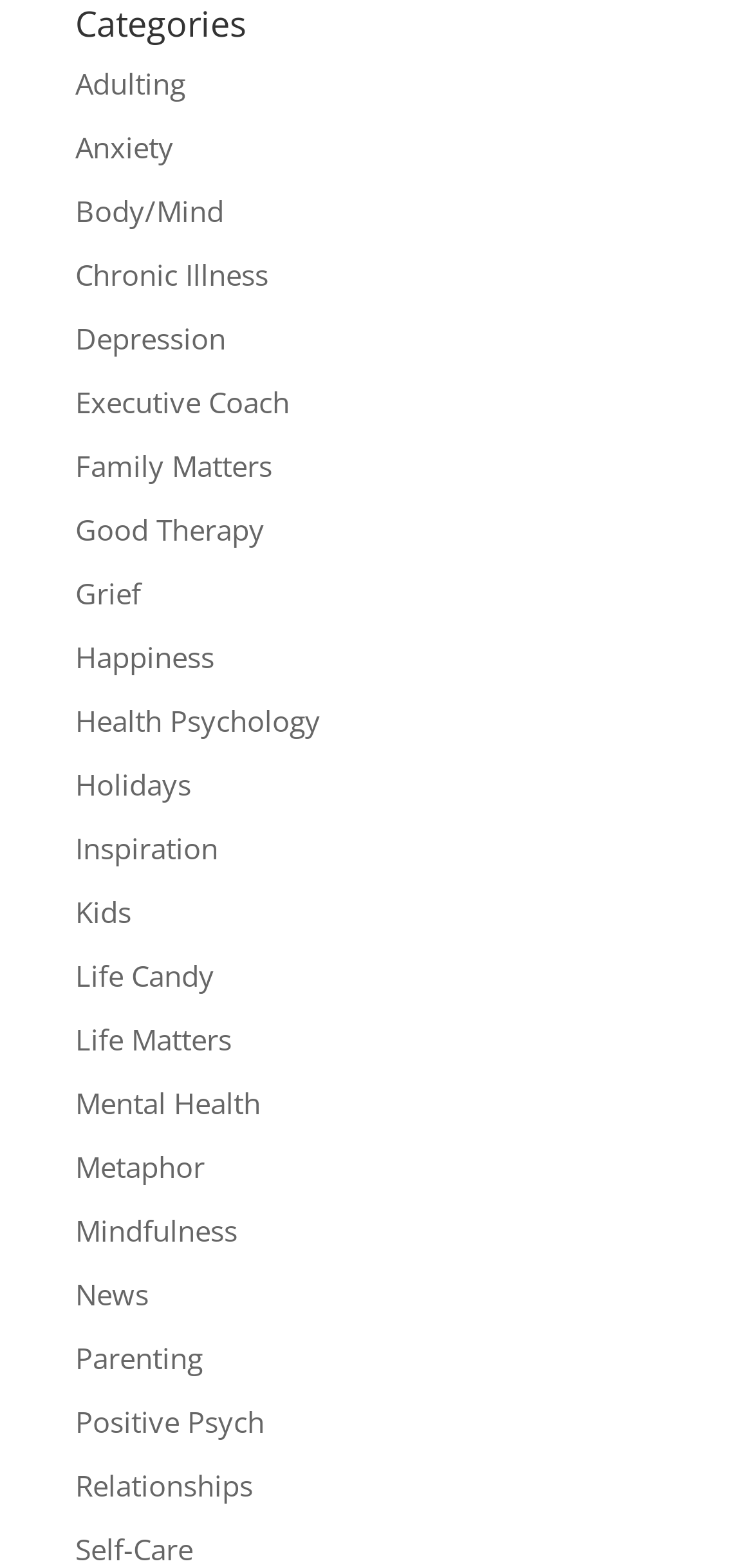Is 'Self-Care' the last category listed?
Refer to the image and provide a one-word or short phrase answer.

Yes